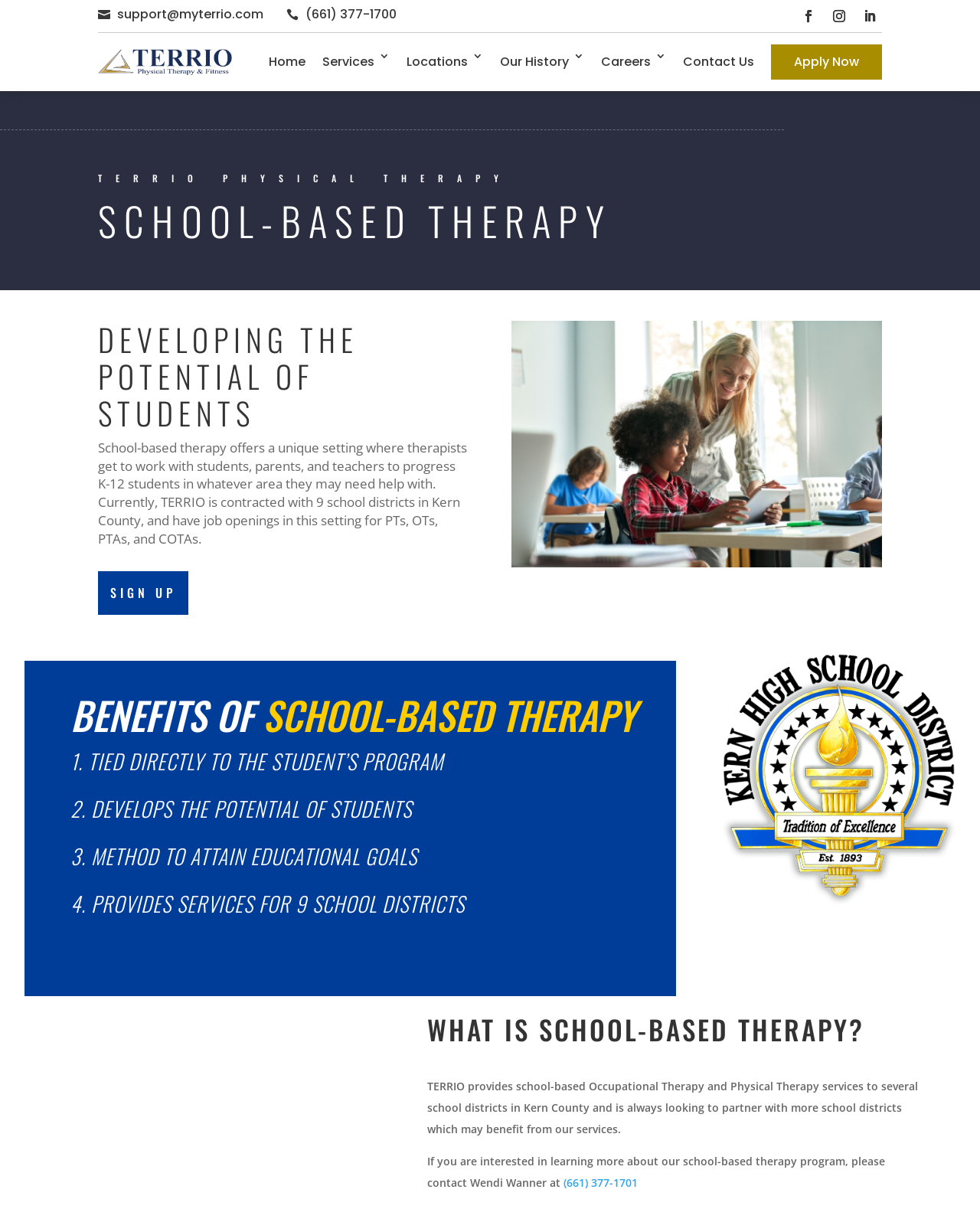Offer a detailed account of what is visible on the webpage.

The webpage is about School-Based Therapy provided by TERRIO Physical Therapy & Fitness. At the top, there are two sections with contact information, including an email address and a phone number. Below these sections, there is a navigation menu with links to different pages, such as Home, Services, Locations, and Contact Us.

The main content of the page is divided into several sections. The first section has a heading "TERRIO PHYSICAL THERAPY" and "SCHOOL-BASED THERAPY" followed by a subheading "DEVELOPING THE POTENTIAL OF STUDENTS". Below this, there is a paragraph of text explaining the benefits of school-based therapy, including working with students, parents, and teachers to progress K-12 students.

To the right of this text, there is an image. Below the image, there is a section with a heading "BENEFITS OF SCHOOL-BASED THERAPY" followed by a list of four benefits, each marked with a number. These benefits include being tied directly to the student's program, developing the potential of students, being a method to attain educational goals, and providing services for 9 school districts.

Further down the page, there is another image. Below this image, there is a section with a heading "WHAT IS SCHOOL-BASED THERAPY?" followed by a paragraph of text explaining that TERRIO provides school-based Occupational Therapy and Physical Therapy services to several school districts in Kern County. There is also a call to action to contact Wendi Wanner for more information about the school-based therapy program, along with her phone number.